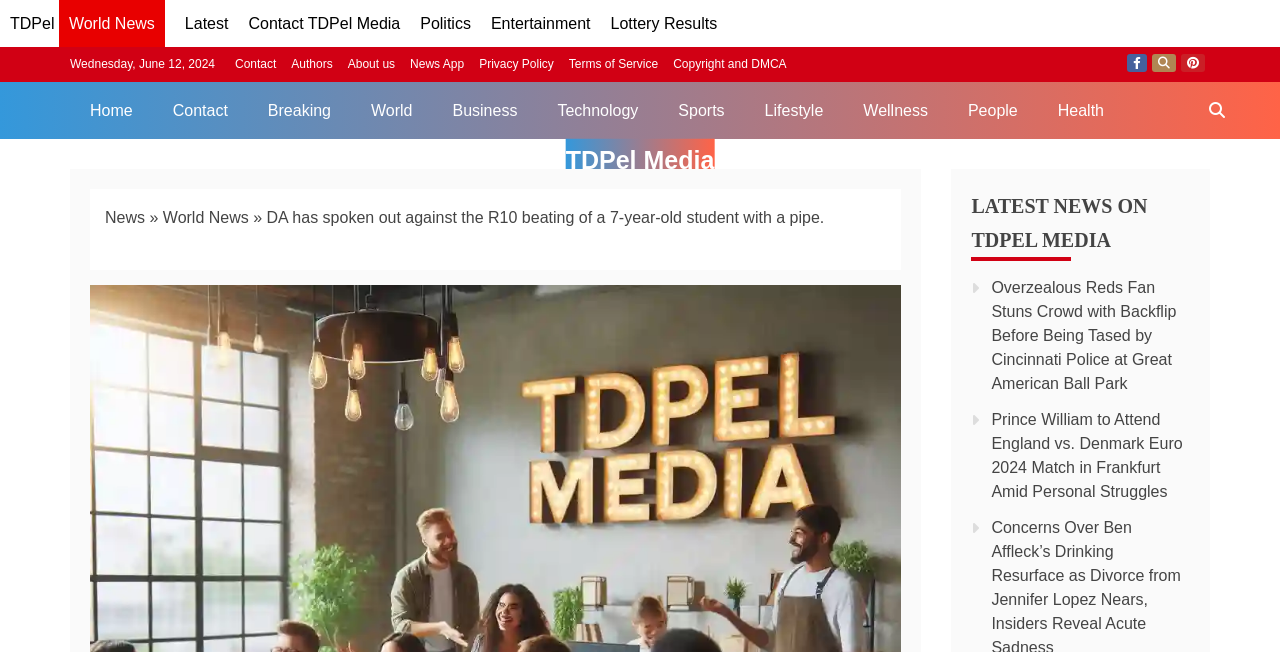Identify the bounding box coordinates of the clickable region necessary to fulfill the following instruction: "Read the latest news on TDPel Media". The bounding box coordinates should be four float numbers between 0 and 1, i.e., [left, top, right, bottom].

[0.759, 0.29, 0.93, 0.4]